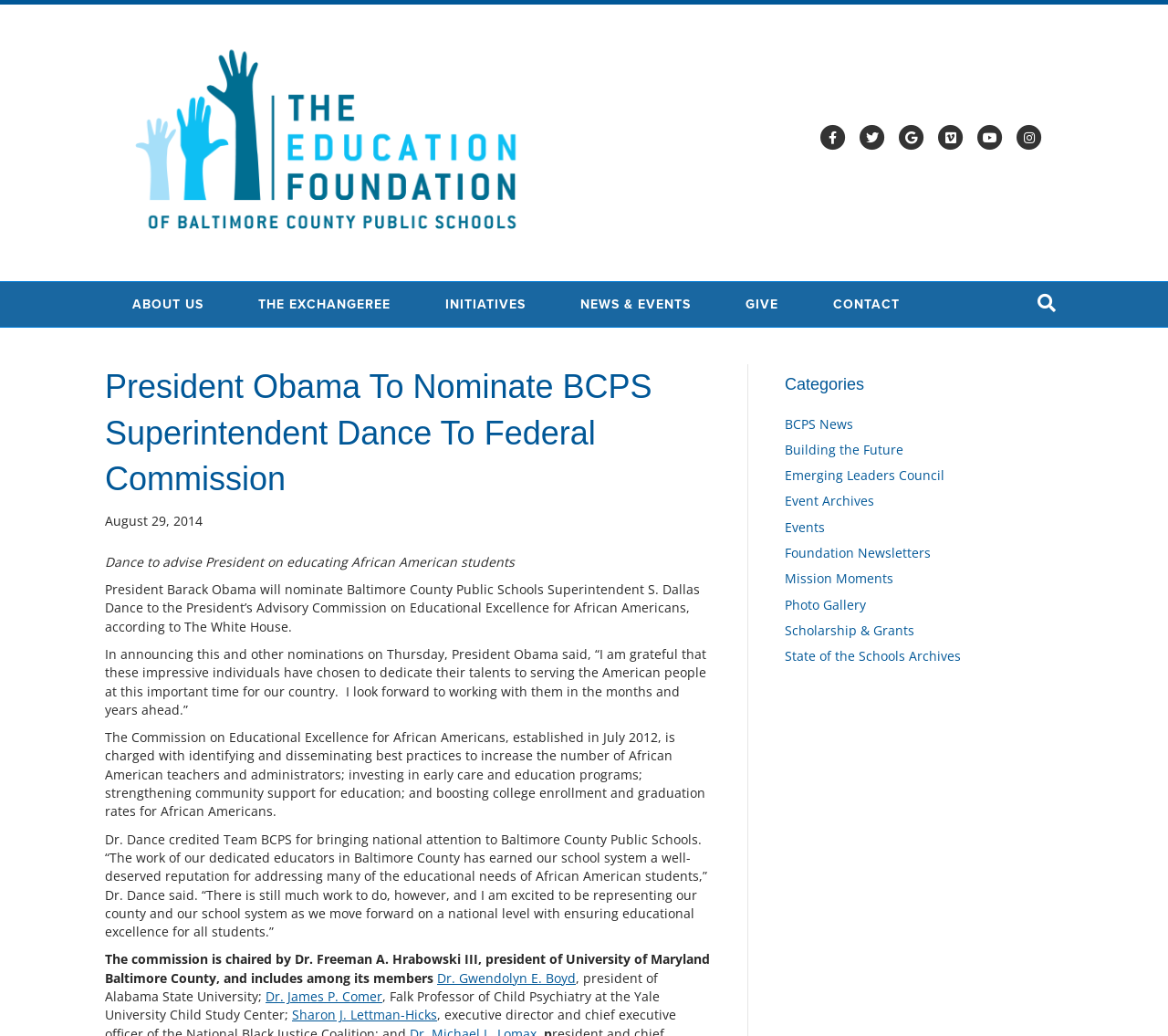Based on the element description, predict the bounding box coordinates (top-left x, top-left y, bottom-right x, bottom-right y) for the UI element in the screenshot: State of the Schools Archives

[0.672, 0.625, 0.823, 0.642]